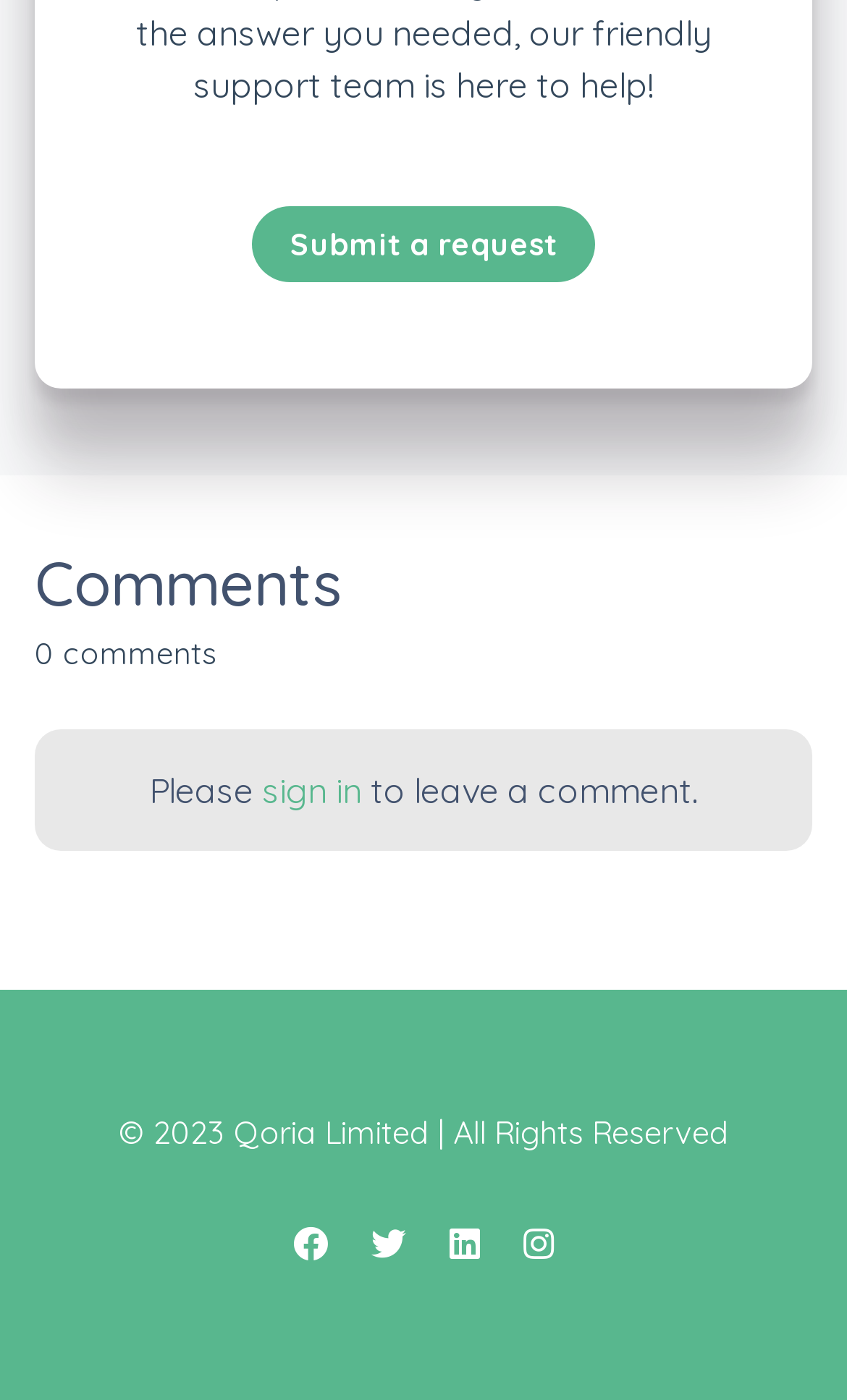Specify the bounding box coordinates (top-left x, top-left y, bottom-right x, bottom-right y) of the UI element in the screenshot that matches this description: Submit a request

[0.297, 0.147, 0.703, 0.202]